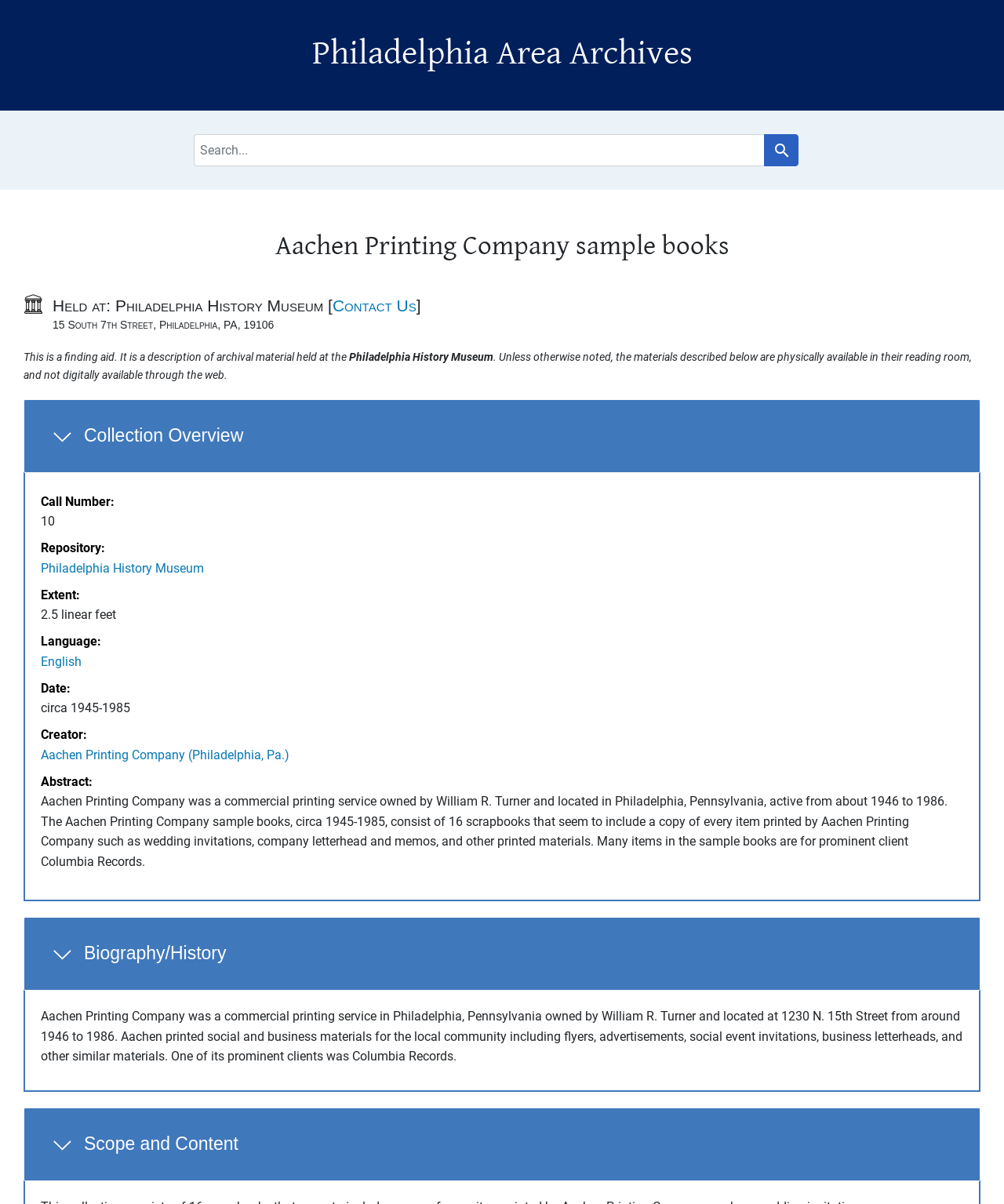Given the element description Tweet 0, specify the bounding box coordinates of the corresponding UI element in the format (top-left x, top-left y, bottom-right x, bottom-right y). All values must be between 0 and 1.

None